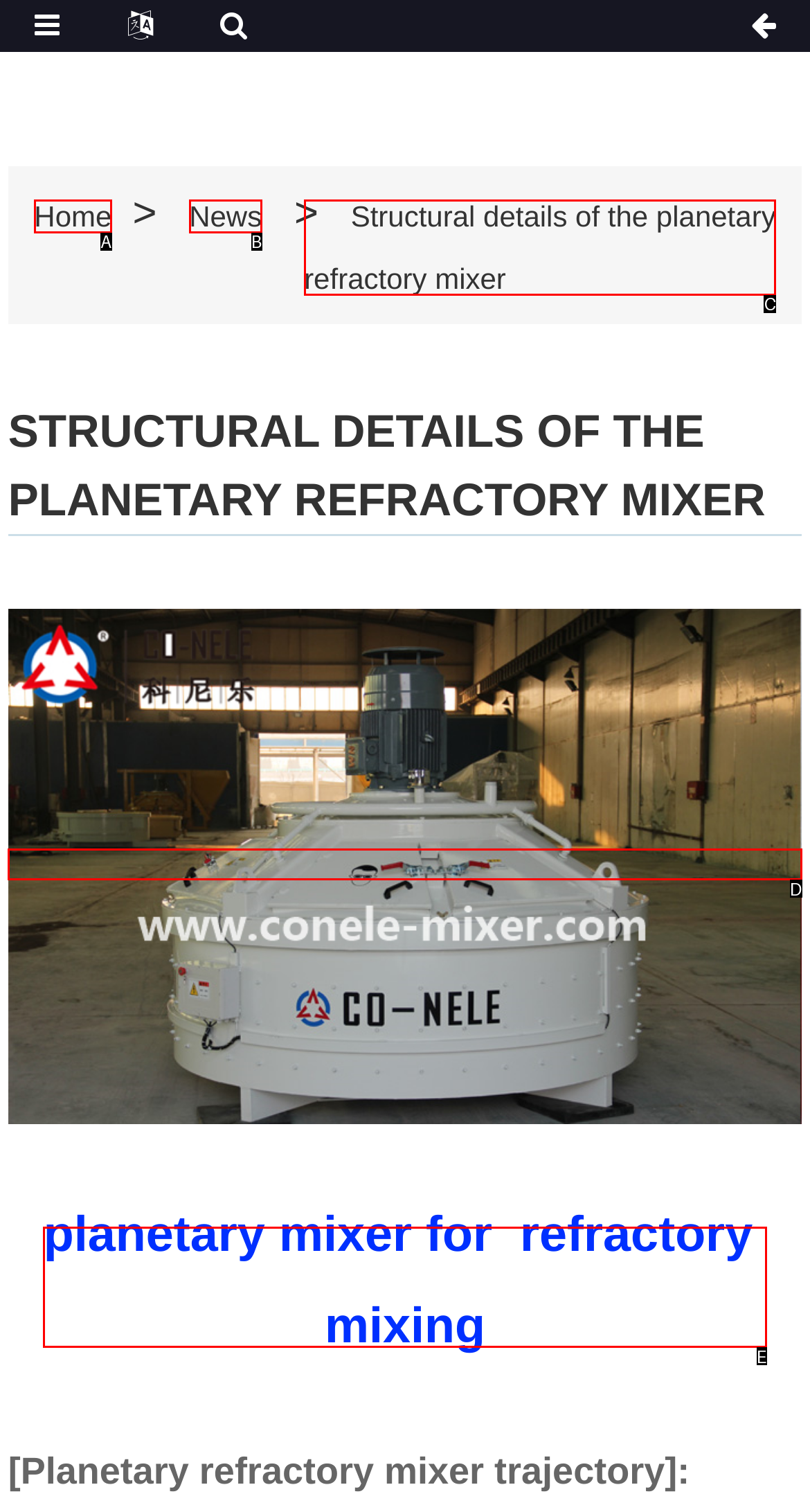Select the HTML element that corresponds to the description: alt="MP1500 Planetary concrete mixer"
Reply with the letter of the correct option from the given choices.

D